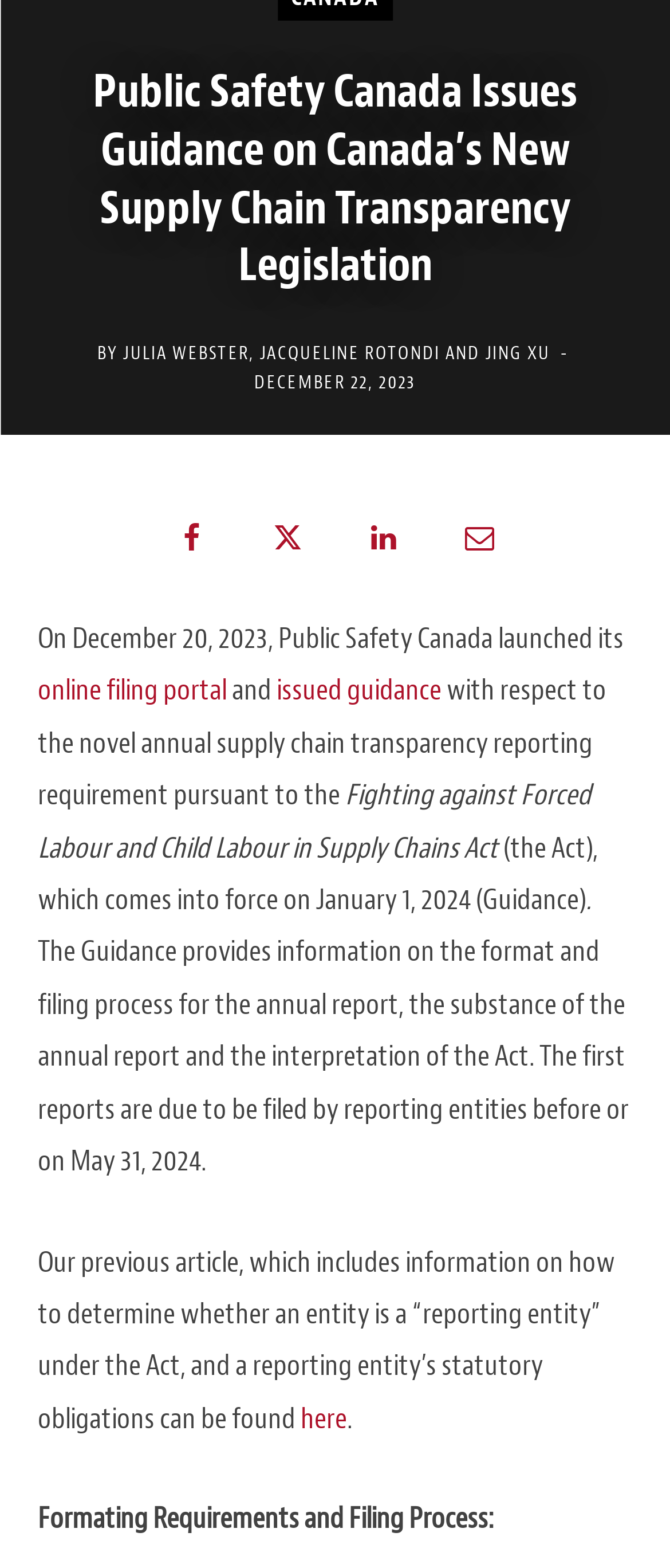Find and provide the bounding box coordinates for the UI element described with: "Share on Twitter".

[0.376, 0.32, 0.484, 0.366]